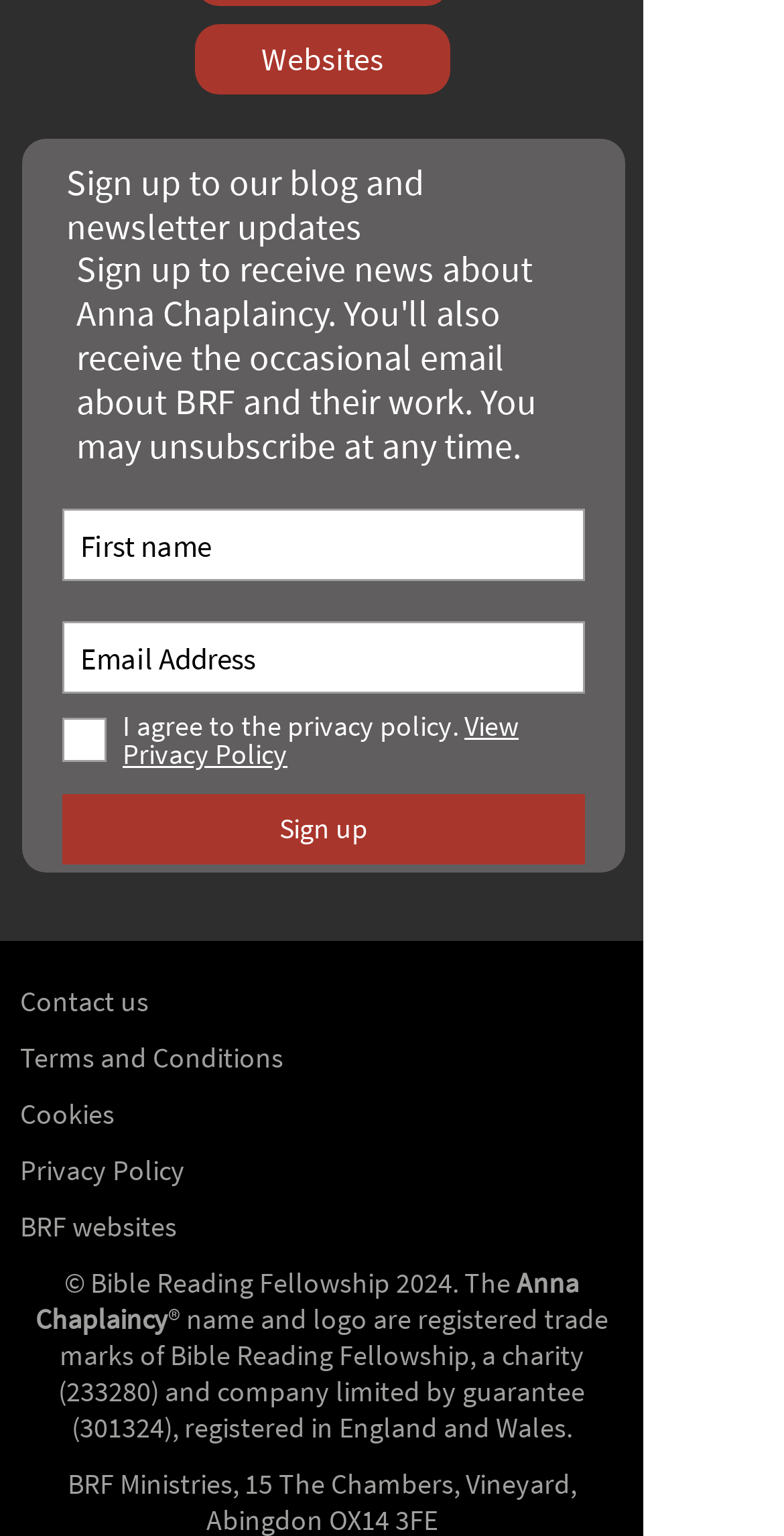Please find the bounding box coordinates of the element that must be clicked to perform the given instruction: "Click the 'Websites' link". The coordinates should be four float numbers from 0 to 1, i.e., [left, top, right, bottom].

[0.249, 0.016, 0.574, 0.062]